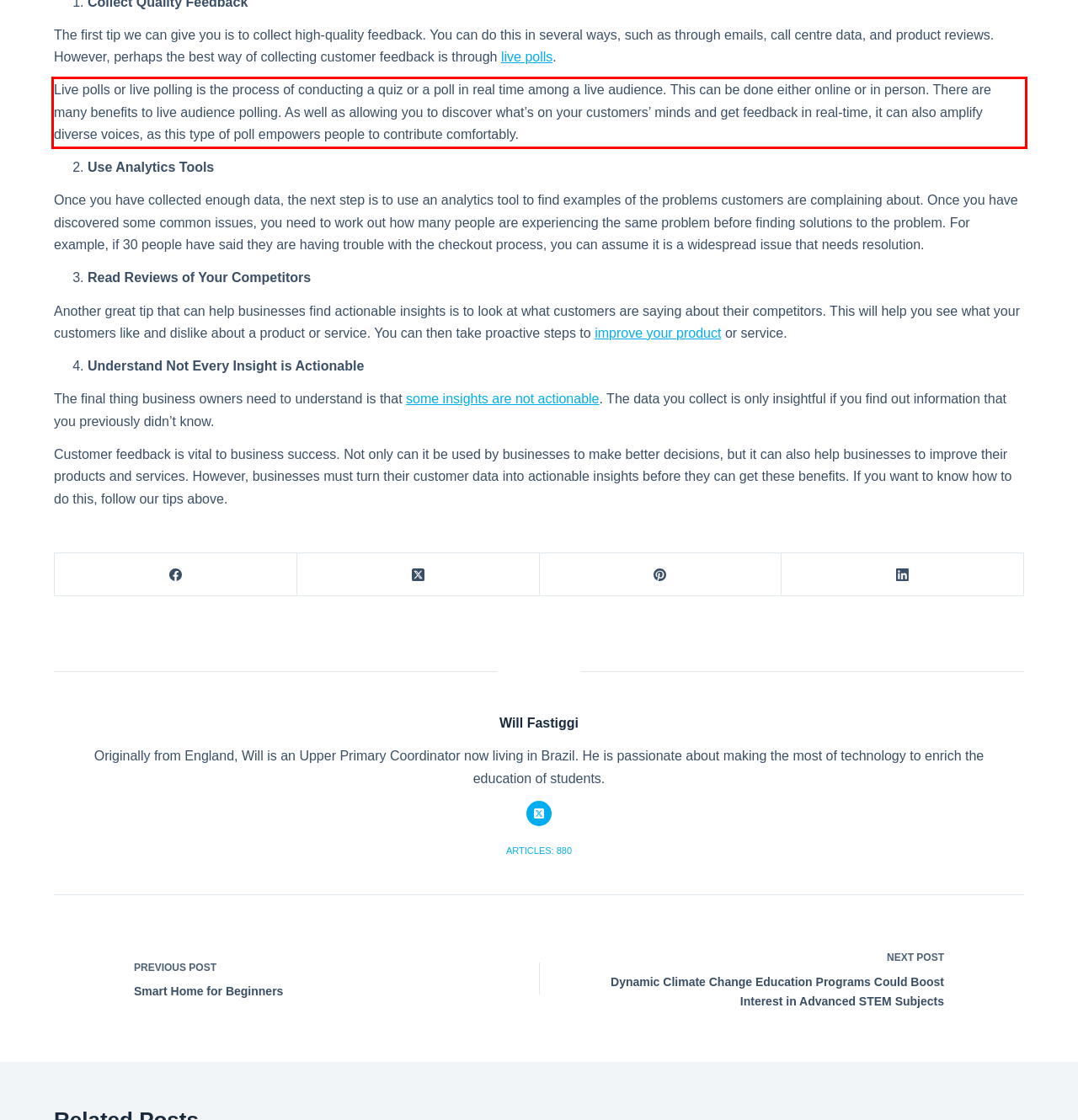Examine the screenshot of the webpage, locate the red bounding box, and generate the text contained within it.

Live polls or live polling is the process of conducting a quiz or a poll in real time among a live audience. This can be done either online or in person. There are many benefits to live audience polling. As well as allowing you to discover what’s on your customers’ minds and get feedback in real-time, it can also amplify diverse voices, as this type of poll empowers people to contribute comfortably.